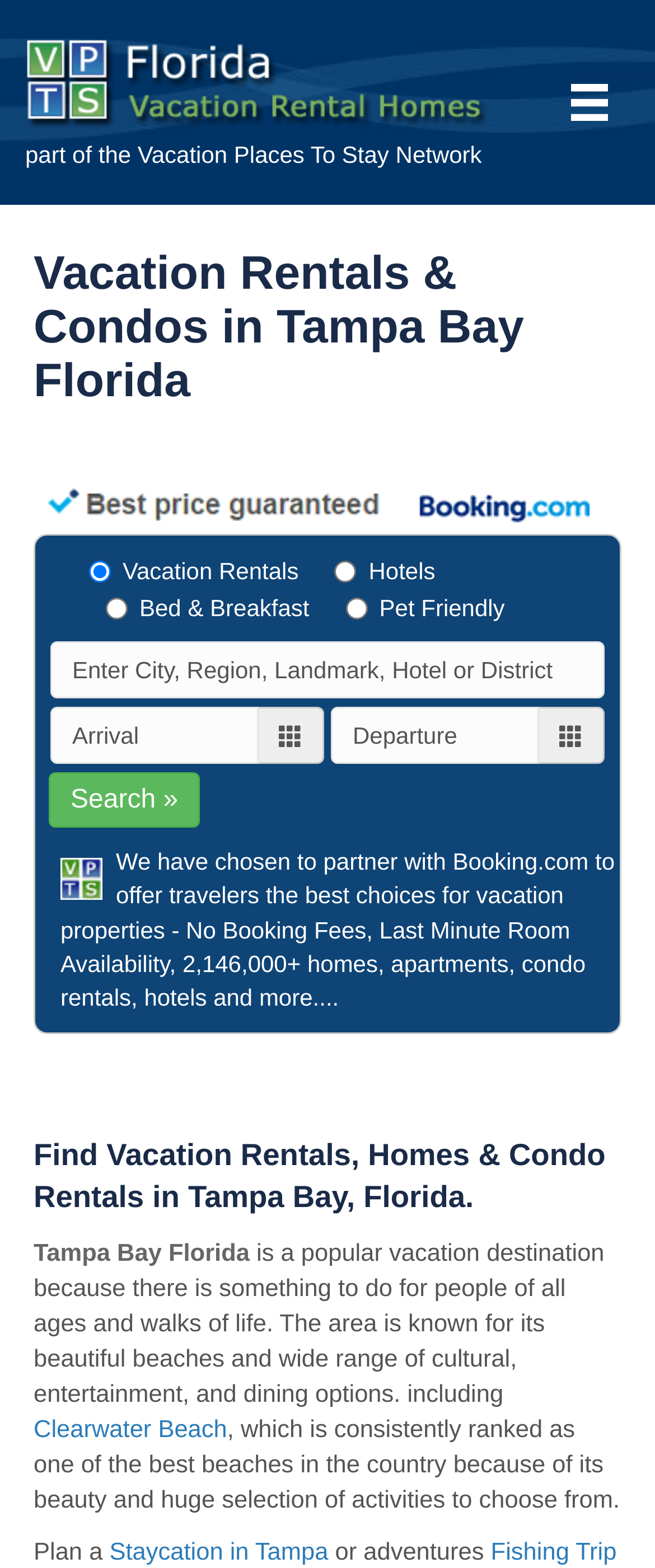Identify the webpage's primary heading and generate its text.

Vacation Rentals & Condos in Tampa Bay Florida